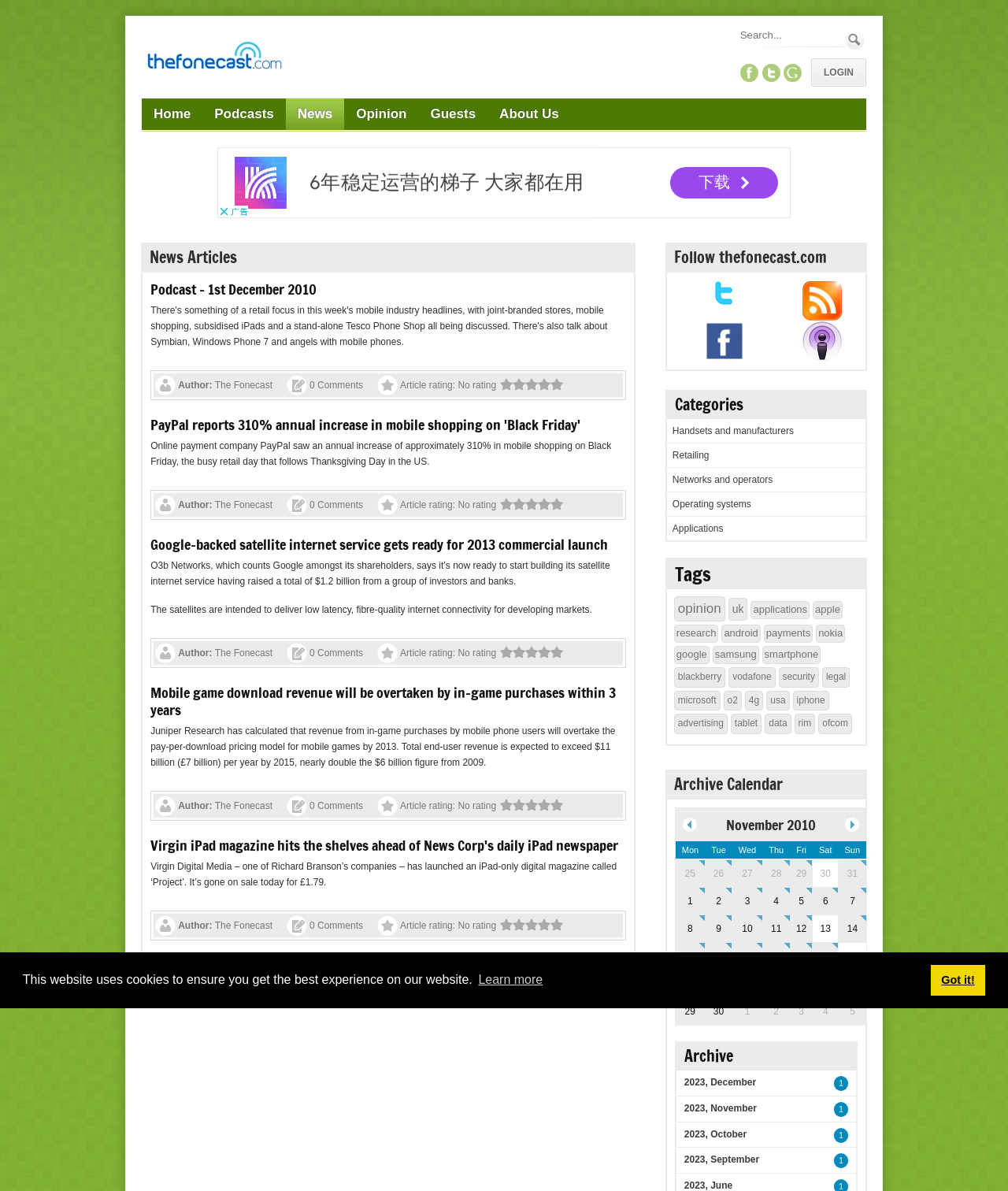Please identify the bounding box coordinates of the element's region that I should click in order to complete the following instruction: "Visit the home page". The bounding box coordinates consist of four float numbers between 0 and 1, i.e., [left, top, right, bottom].

[0.141, 0.083, 0.201, 0.109]